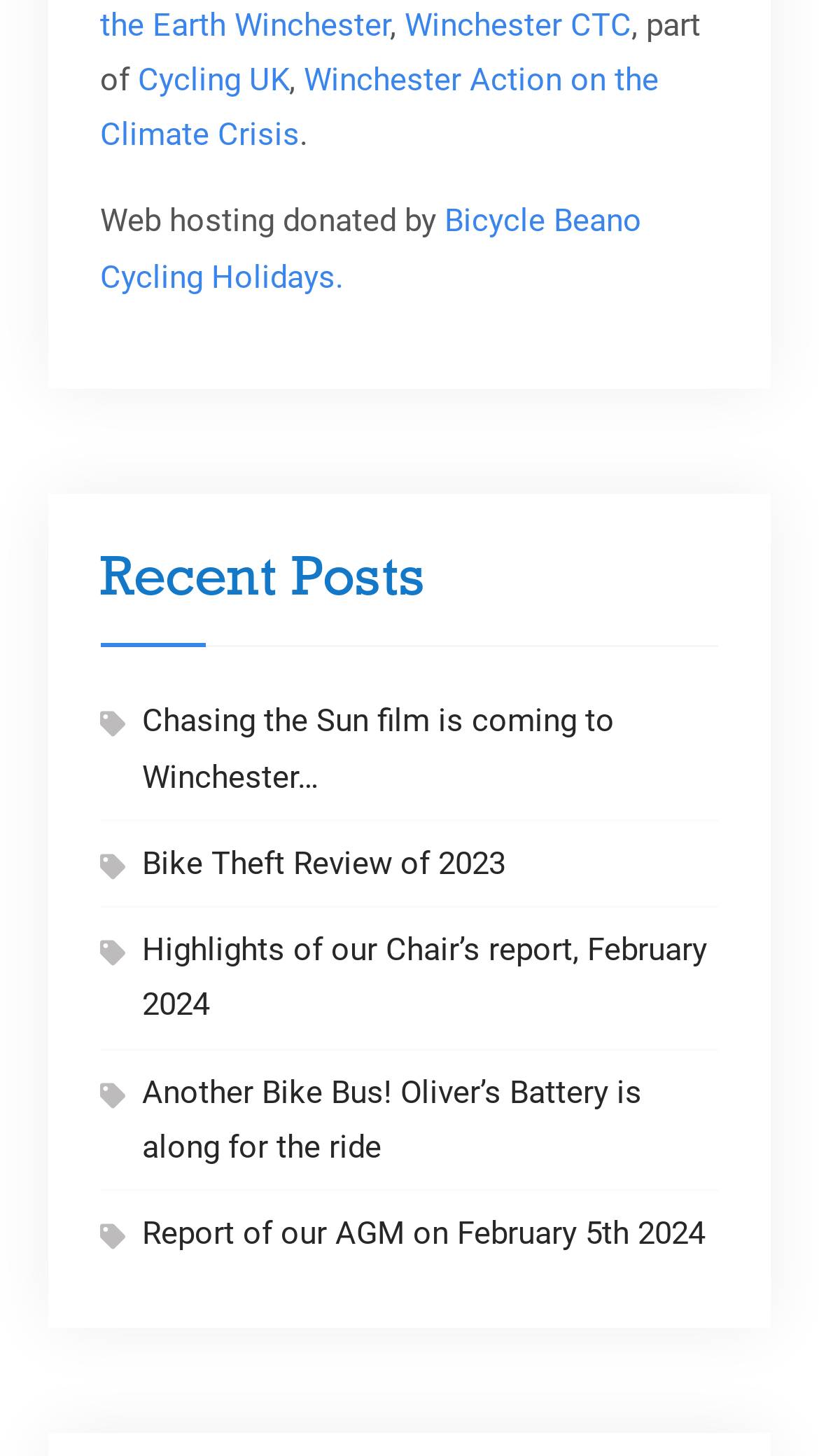Locate the bounding box coordinates of the element that should be clicked to execute the following instruction: "Explore the music section".

None